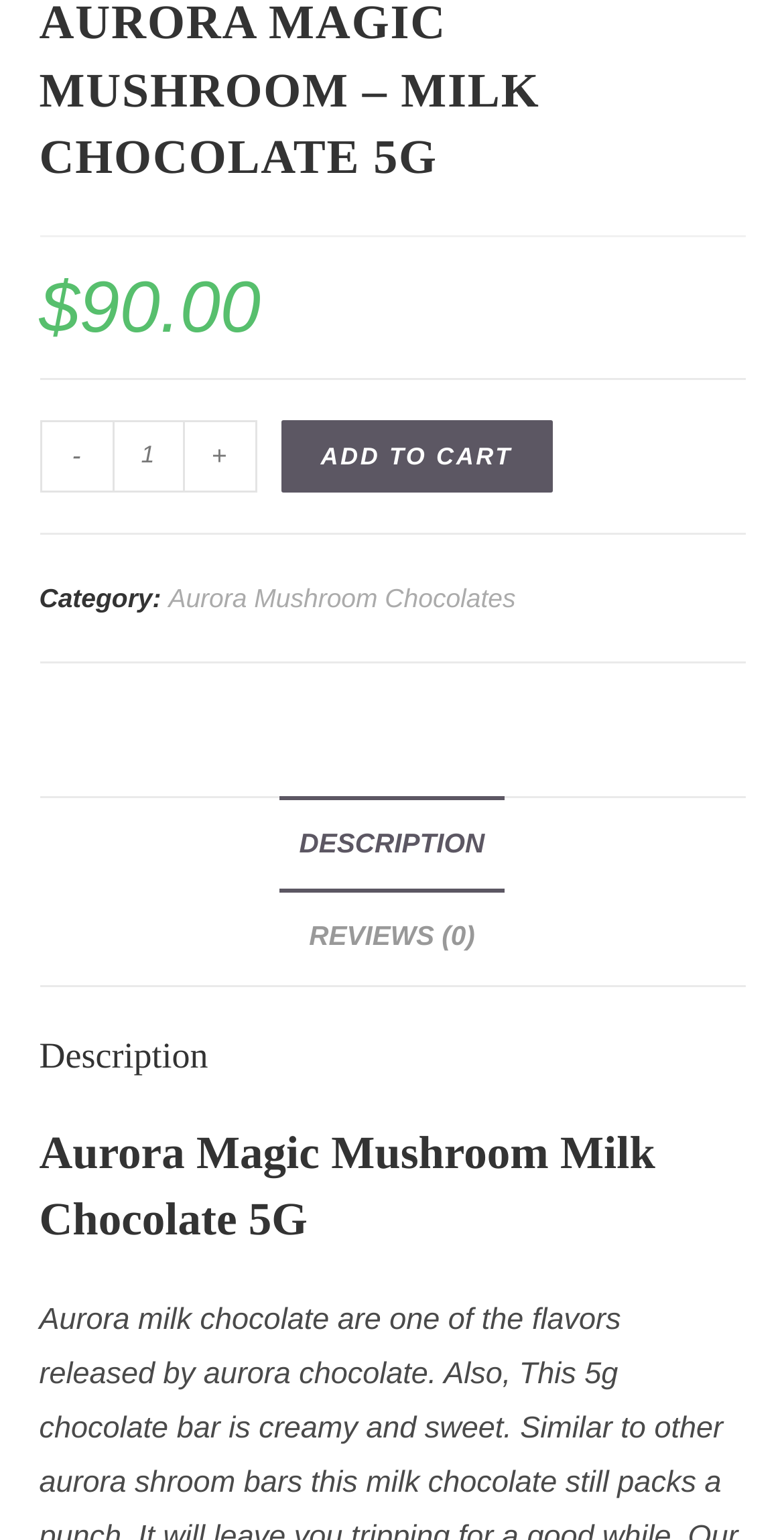What is the price of the Aurora Magic Mushroom Milk Chocolate?
Provide an in-depth and detailed answer to the question.

The price of the product is displayed on the top left of the webpage, with a '$' symbol followed by the numerical value '90.00'.